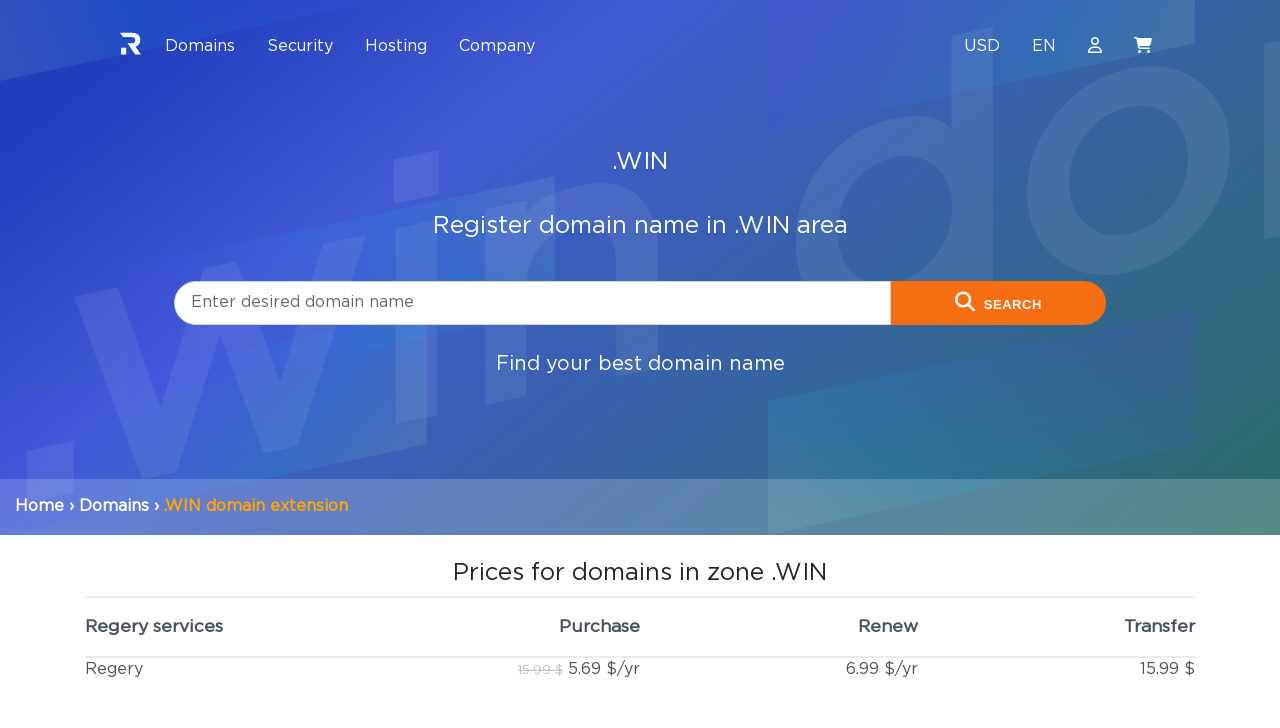What are the services offered by Regery?
Look at the image and provide a detailed response to the question.

Regery offers three services: Purchase, Renew, and Transfer, as listed in the section 'Regery services' with corresponding prices.